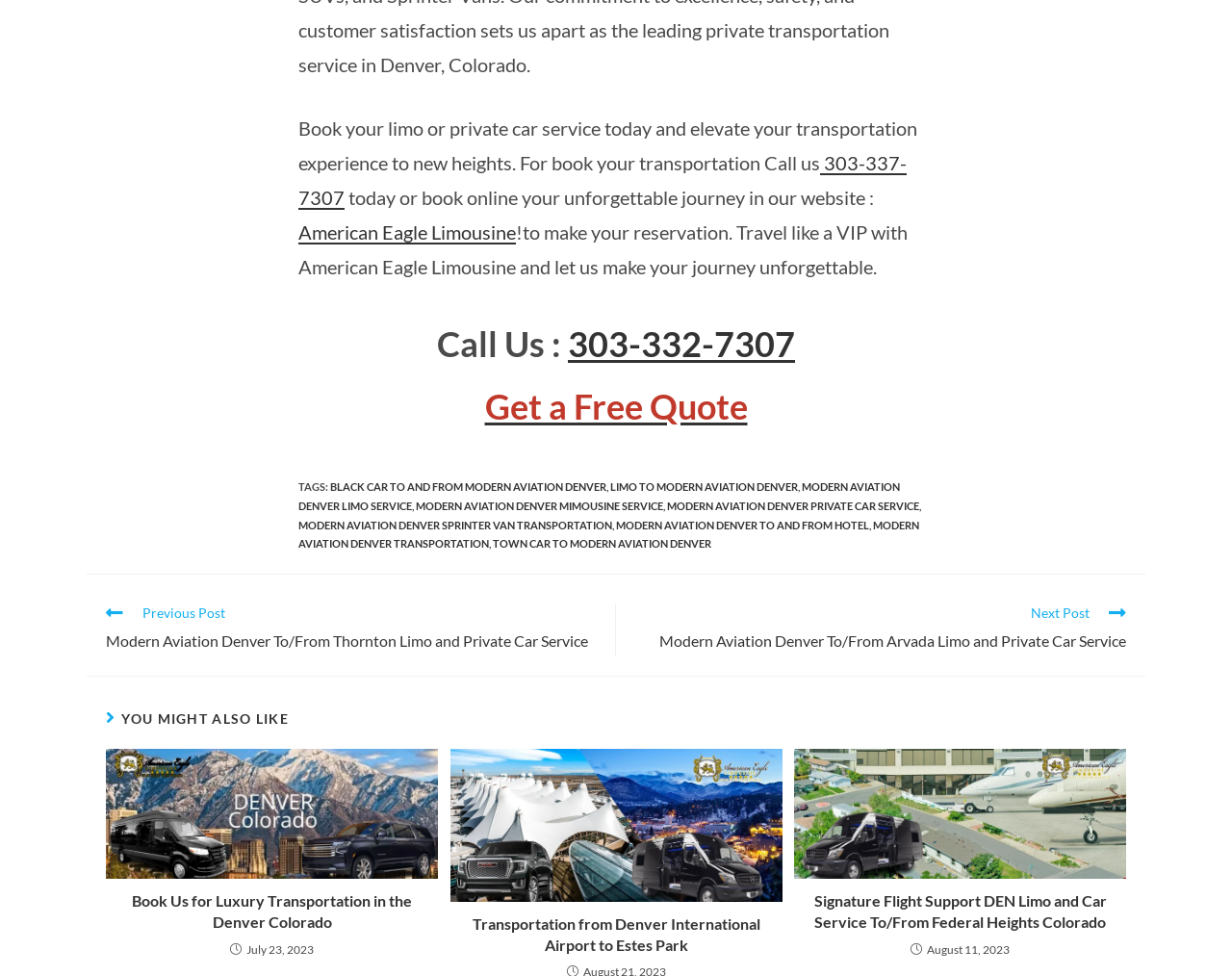Please use the details from the image to answer the following question comprehensively:
What is the phone number to call for booking?

The phone number can be found in the top section of the webpage, where it says 'Book your limo or private car service today and elevate your transportation experience to new heights. For book your transportation Call us' followed by the phone number.